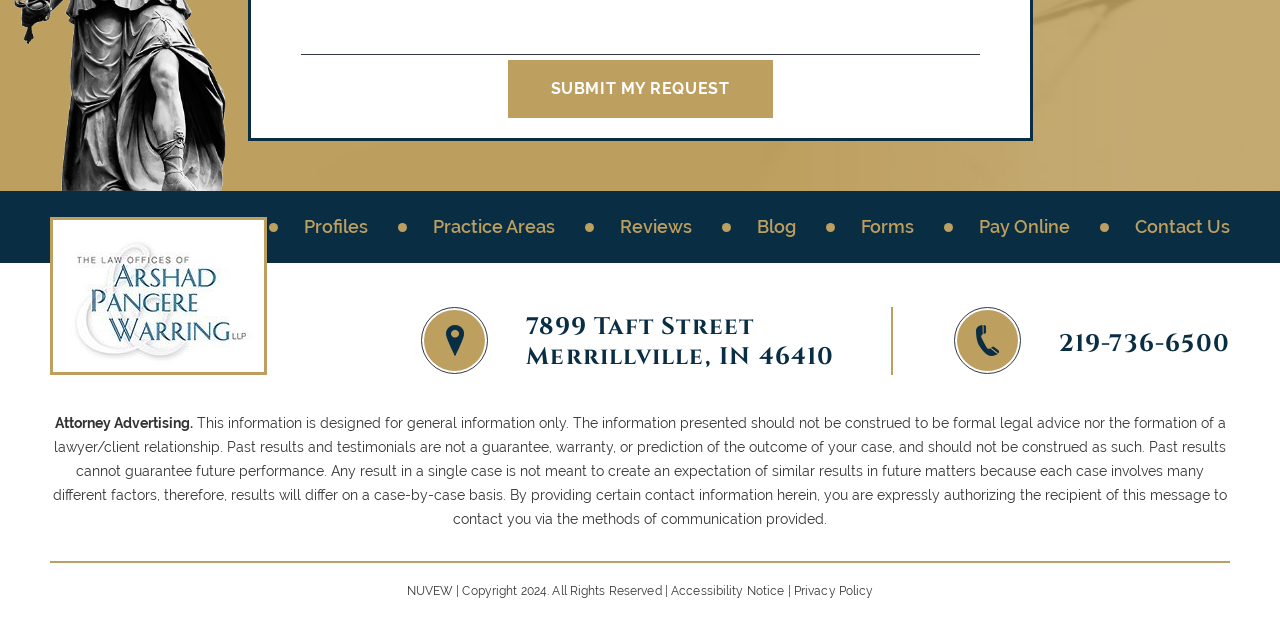Pinpoint the bounding box coordinates of the element you need to click to execute the following instruction: "view practice areas". The bounding box should be represented by four float numbers between 0 and 1, in the format [left, top, right, bottom].

[0.338, 0.335, 0.434, 0.393]